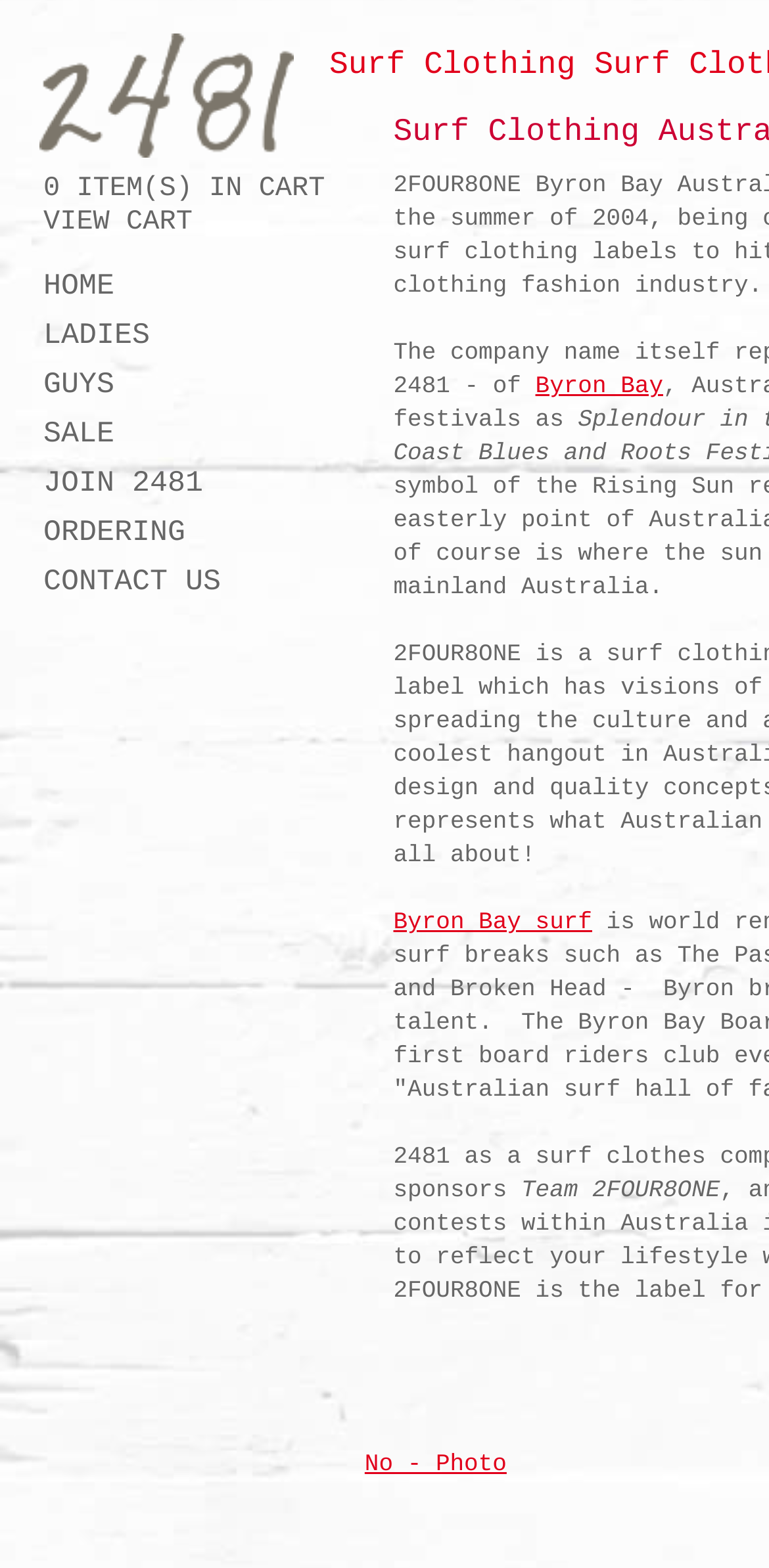Predict the bounding box of the UI element based on this description: "Byron Bay surf".

[0.512, 0.579, 0.77, 0.597]